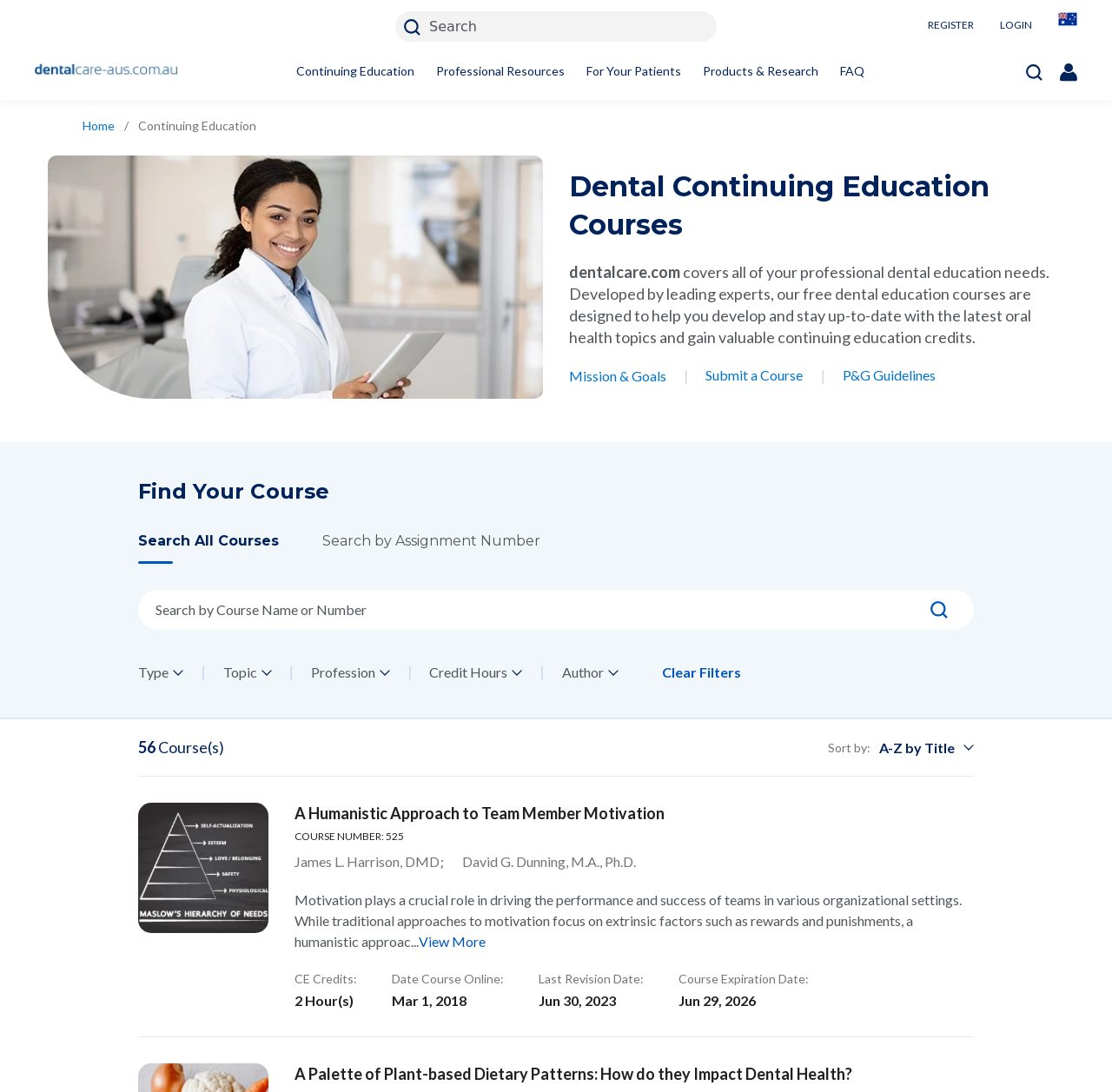Give an extensive and precise description of the webpage.

This webpage is dedicated to providing dental continuing education courses. At the top, there is a search bar with a search button and an image of a magnifying glass. To the right of the search bar, there are links to register, log in, and a US flag icon. Below this, there is a navigation menu with buttons for continuing education, professional resources, for your patients, products and research, and FAQ.

The main content of the page is divided into two sections. The left section has a heading "Dental Continuing Education Courses" and a brief description of the courses offered. Below this, there is a link to the mission and goals of the website, a link to submit a course, and a link to P&G guidelines.

The right section has a heading "Find Your Course" and a search bar with filters for type, topic, profession, and credit hours. Below the search bar, there is a list of courses, each with a title, course number, author, and description. The courses are sorted by title, and there is an option to sort by other criteria. Each course has a "View More" button to access more information.

There are 56 courses listed on the page, and each course has details such as CE credits, date course online, last revision date, and course expiration date. The courses are listed in a scrollable list, with multiple courses visible at a time.